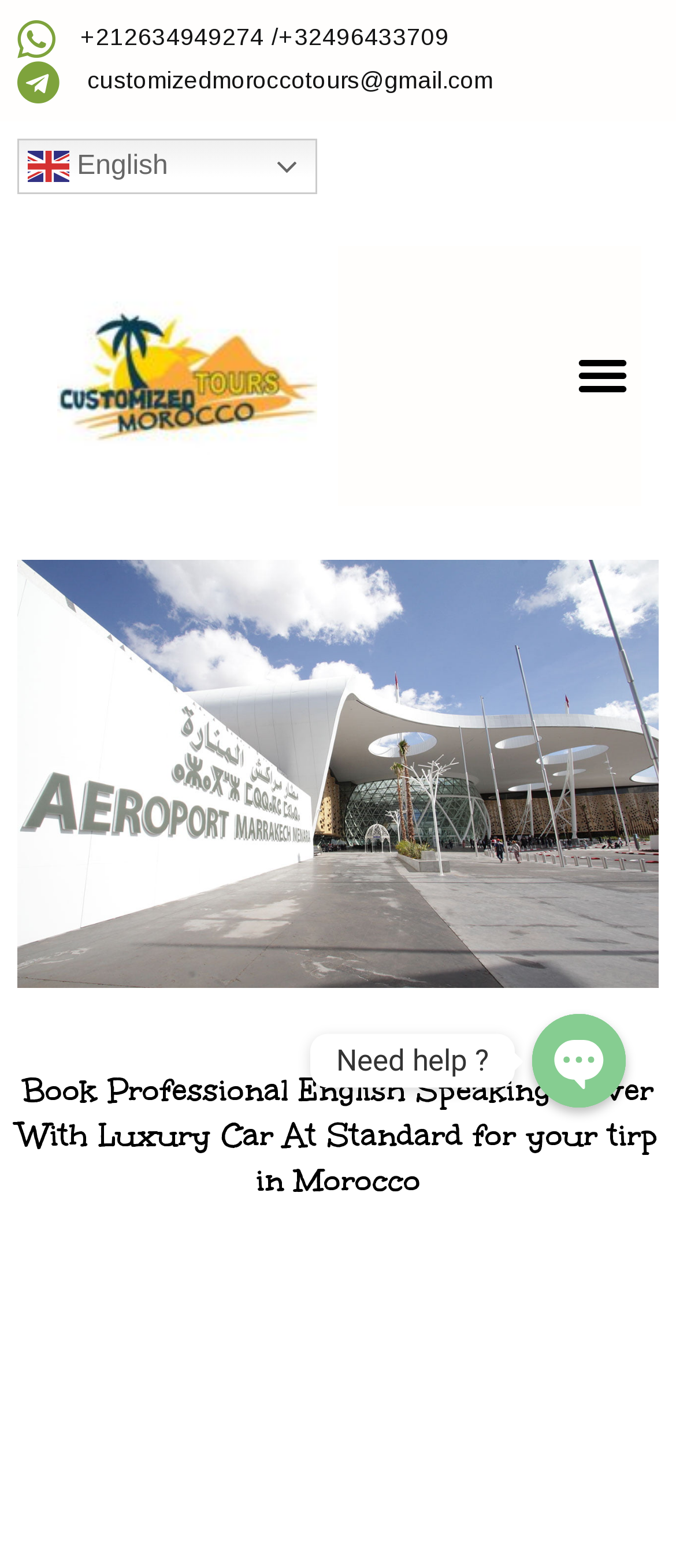Explain the contents of the webpage comprehensively.

The webpage is about Morocco customized tours, offering private tours and rental cars with private drivers and minibuses to discover Morocco. 

At the top left, there is a phone number '+212634949274 /+32496433709' and an email address 'customizedmoroccotours@gmail.com' displayed. 

To the right of the phone number and email address, there is a link to switch the language to English, accompanied by a small flag icon. 

Below the language switcher, there is a large image that takes up most of the width of the page, likely showcasing a scenic view of Morocco. 

On the top right, there is a menu toggle button. 

Below the menu toggle button, there is another large image, possibly showing a car or a transportation-related scene. 

The main heading of the page is "Book Professional English Speaking Driver With Luxury Car At Standard for your trip in Morocco", which is located below the second large image. 

To the right of the main heading, there is a smaller image, possibly a logo or an icon. 

At the bottom of the page, there are three links: "Phone", "Whatsapp", and "Open chaty", each accompanied by a small icon. 

In between the "Phone" and "Whatsapp" links, there is a text "Need help?" displayed.